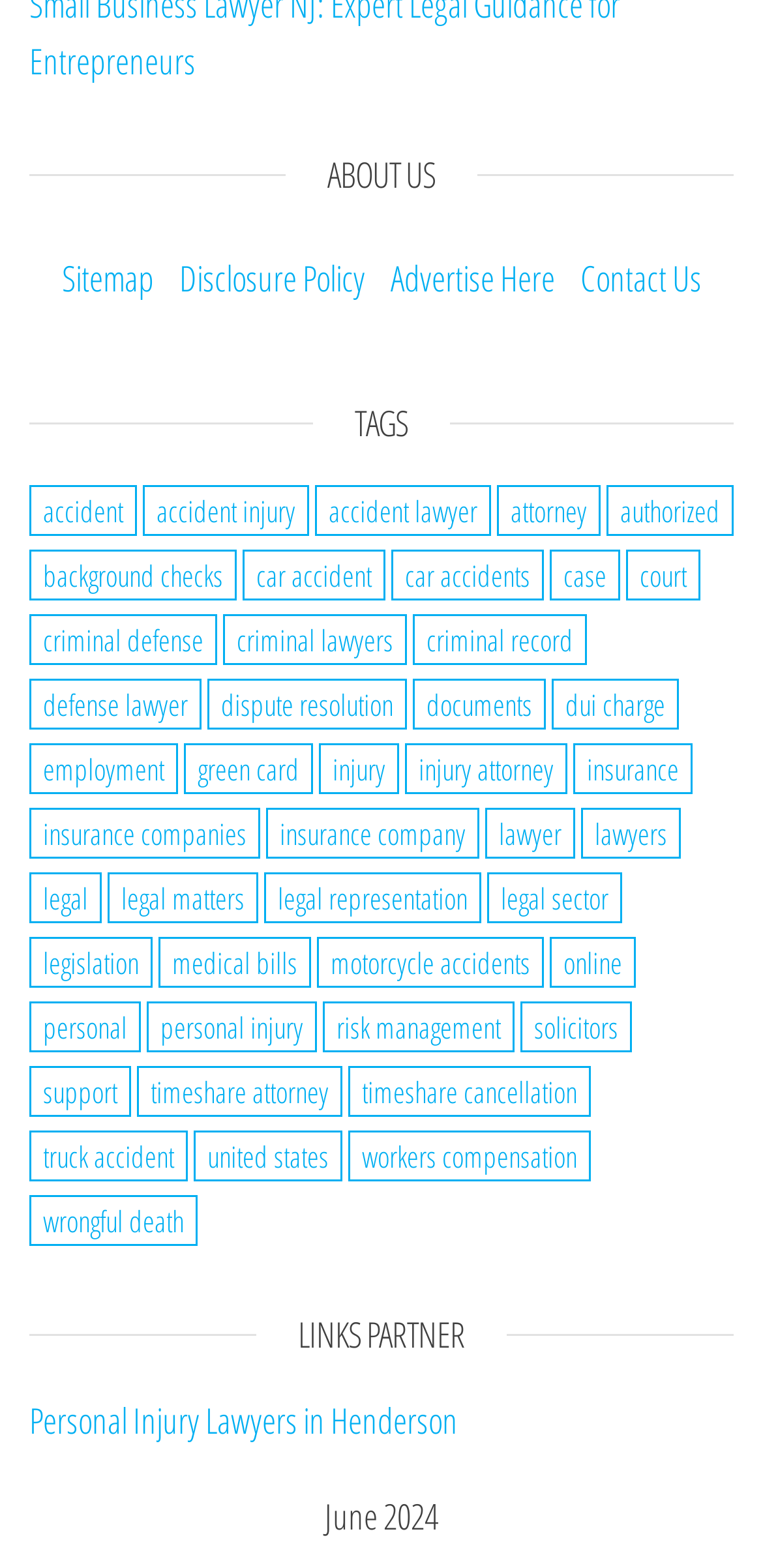From the element description criminal lawyers, predict the bounding box coordinates of the UI element. The coordinates must be specified in the format (top-left x, top-left y, bottom-right x, bottom-right y) and should be within the 0 to 1 range.

[0.292, 0.392, 0.533, 0.424]